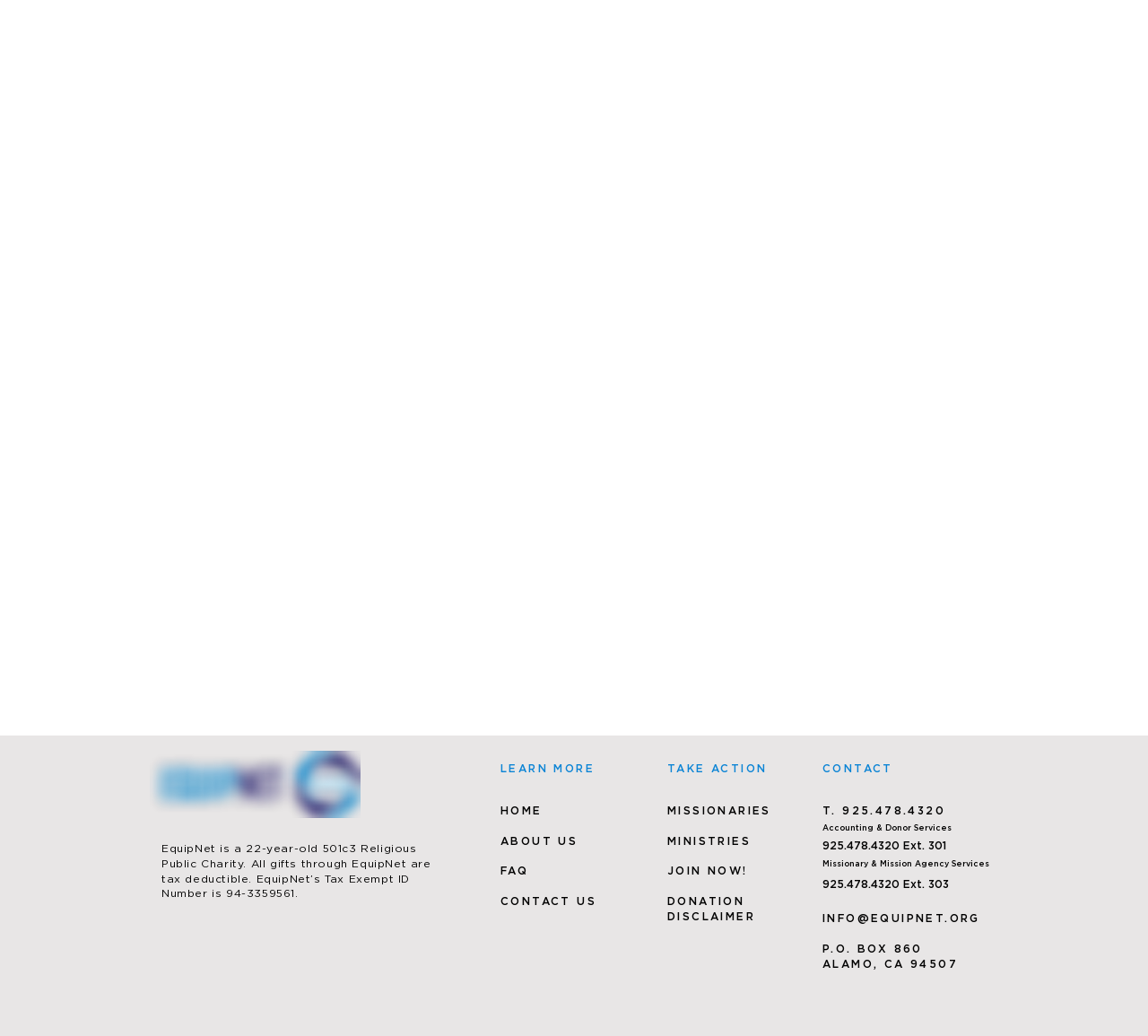Please provide a brief answer to the question using only one word or phrase: 
What are the different sections on the webpage?

HOME, ABOUT US, FAQ, CONTACT US, etc.